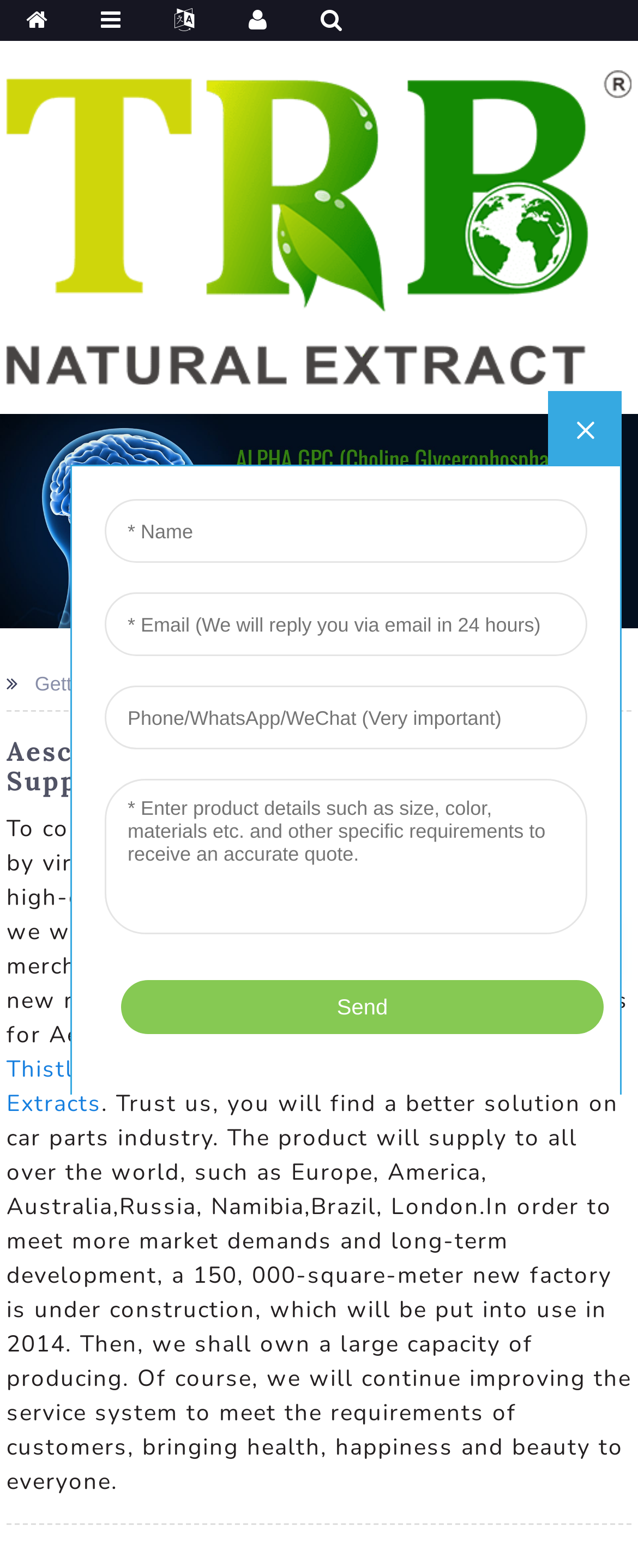What is the name of the product?
Based on the image content, provide your answer in one word or a short phrase.

Aescin Extract